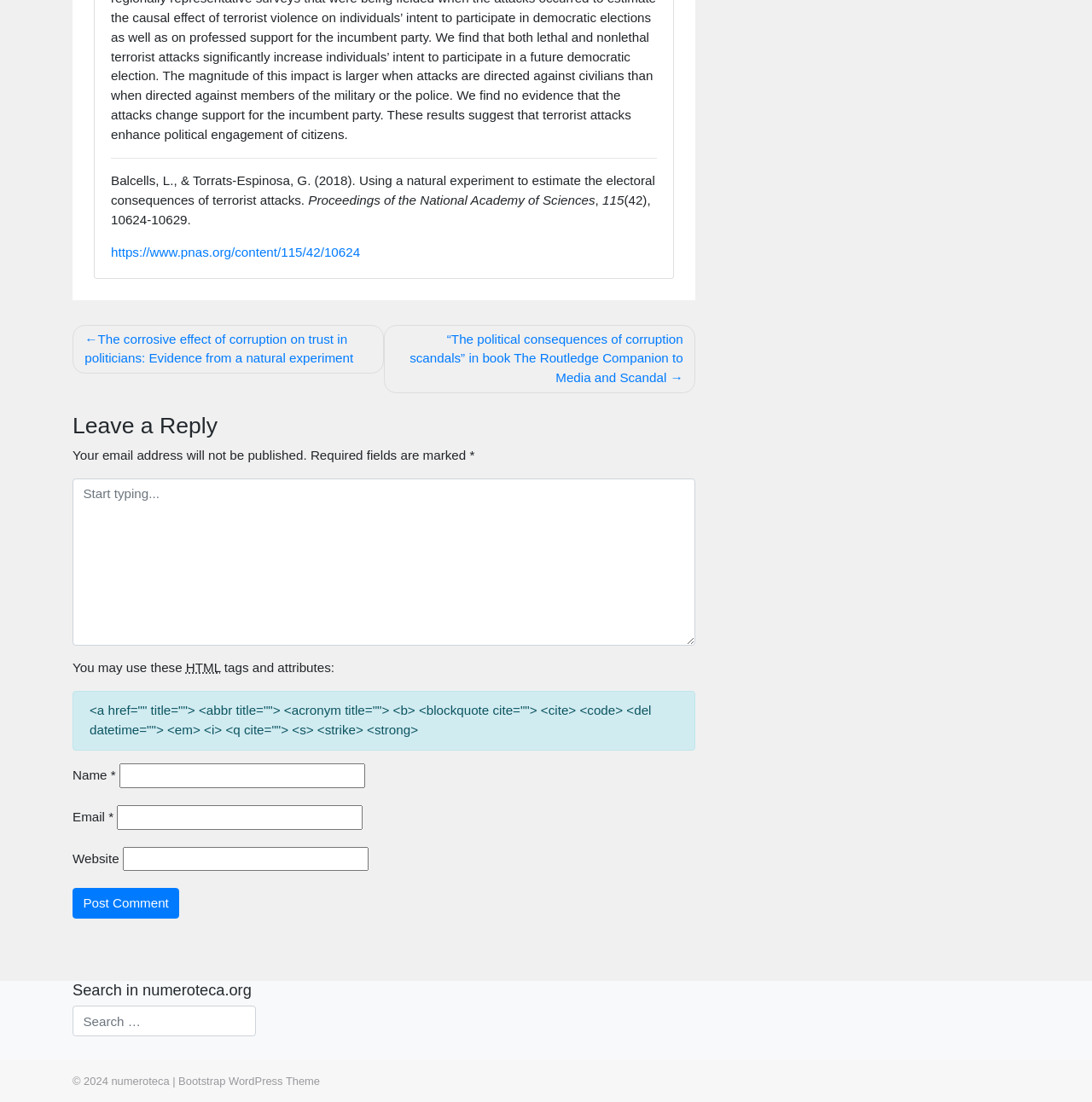Predict the bounding box for the UI component with the following description: "https://www.pnas.org/content/115/42/10624".

[0.102, 0.222, 0.33, 0.235]